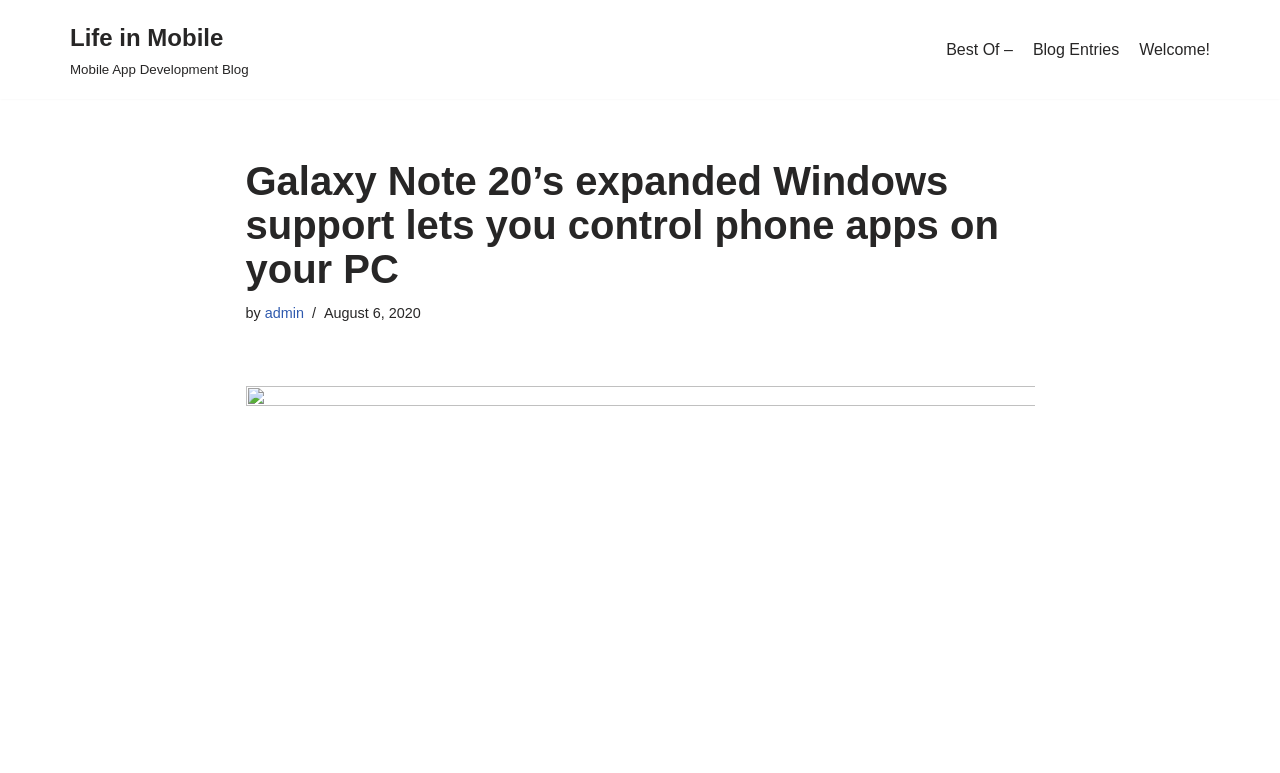What is the name of the blog?
Provide a detailed and extensive answer to the question.

I determined the answer by looking at the link element with the text 'Life in Mobile' which is a child of the root element, indicating that it is the name of the blog.